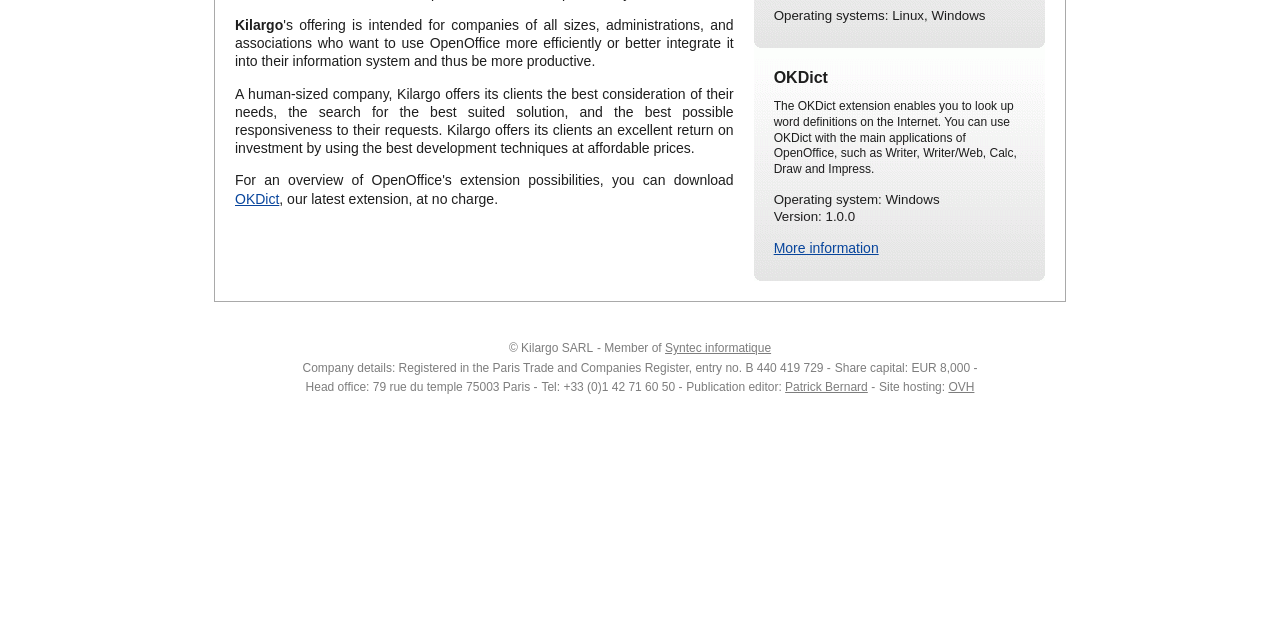Bounding box coordinates are specified in the format (top-left x, top-left y, bottom-right x, bottom-right y). All values are floating point numbers bounded between 0 and 1. Please provide the bounding box coordinate of the region this sentence describes: Patrick Bernard

[0.613, 0.594, 0.678, 0.615]